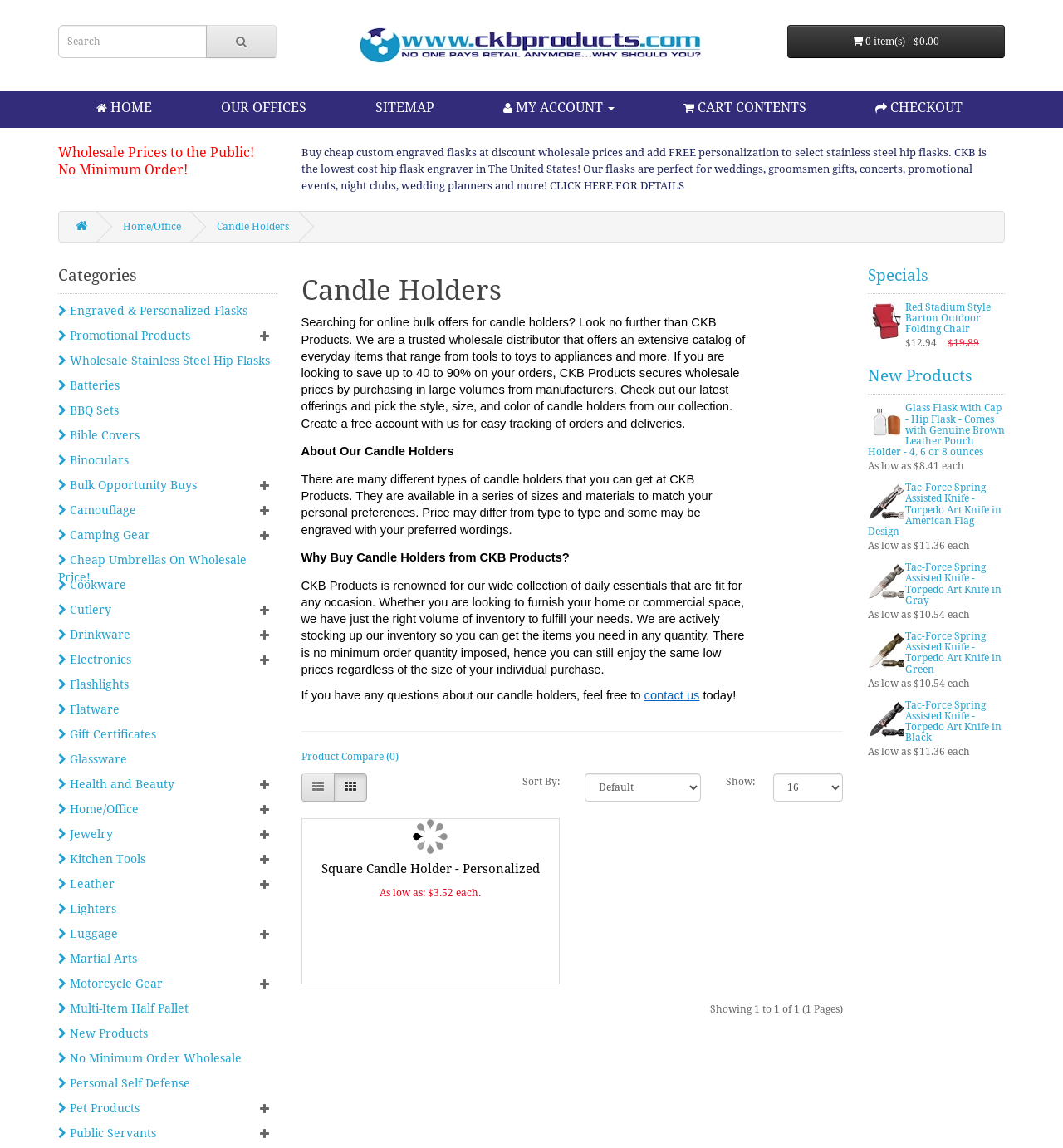Describe the webpage in detail, including text, images, and layout.

The webpage is an e-commerce platform for CKB Products, a wholesale distributor of various home and office products. At the top, there is a search bar with a magnifying glass icon and a shopping cart button with a "0 item(s) - $0.00" label. Below the search bar, there is a logo of CKB Products Wholesale, accompanied by a navigation menu with links to "HOME", "OUR OFFICES", "SITEMAP", "MY ACCOUNT", and "CART CONTENTS".

The main content area is divided into several sections. On the left side, there is a list of categories, including "Engraved & Personalized Flasks", "Promotional Products", "Wholesale Stainless Steel Hip Flasks", and many more. Each category is represented by an icon and a brief description.

In the center of the page, there is a section dedicated to candle holders, with a heading "Candle Holders" and a brief introduction to the product. Below the introduction, there are several paragraphs of text describing the features and benefits of the candle holders, including their availability in different sizes and materials.

Below the text, there is a section showcasing various types of candle holders, each with an image, a brief description, and a "Sort By" and "Show" dropdown menu to filter the results. The candle holders are listed in a grid format, with multiple items per row.

On the right side of the page, there is a section titled "Specials", which appears to feature discounted or promotional products. There is a single product listed, a "Red Stadium Style Barton Outdoor Folding Chair", with an image and a brief description.

Throughout the page, there are various calls-to-action, such as "Contact us" and "Create a free account", encouraging users to engage with the website and make a purchase.